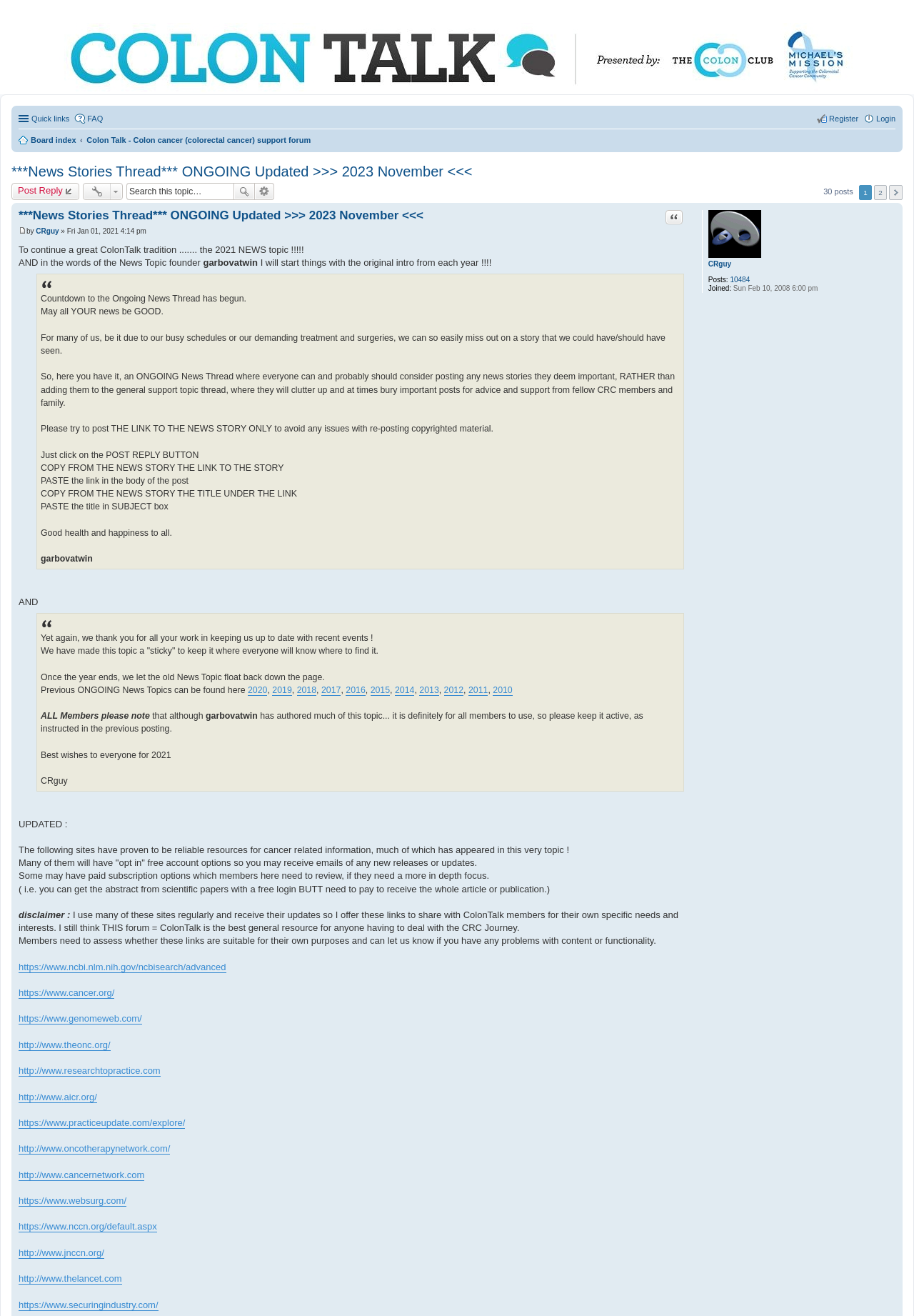What is the name of the user who started this topic?
Relying on the image, give a concise answer in one word or a brief phrase.

CRguy